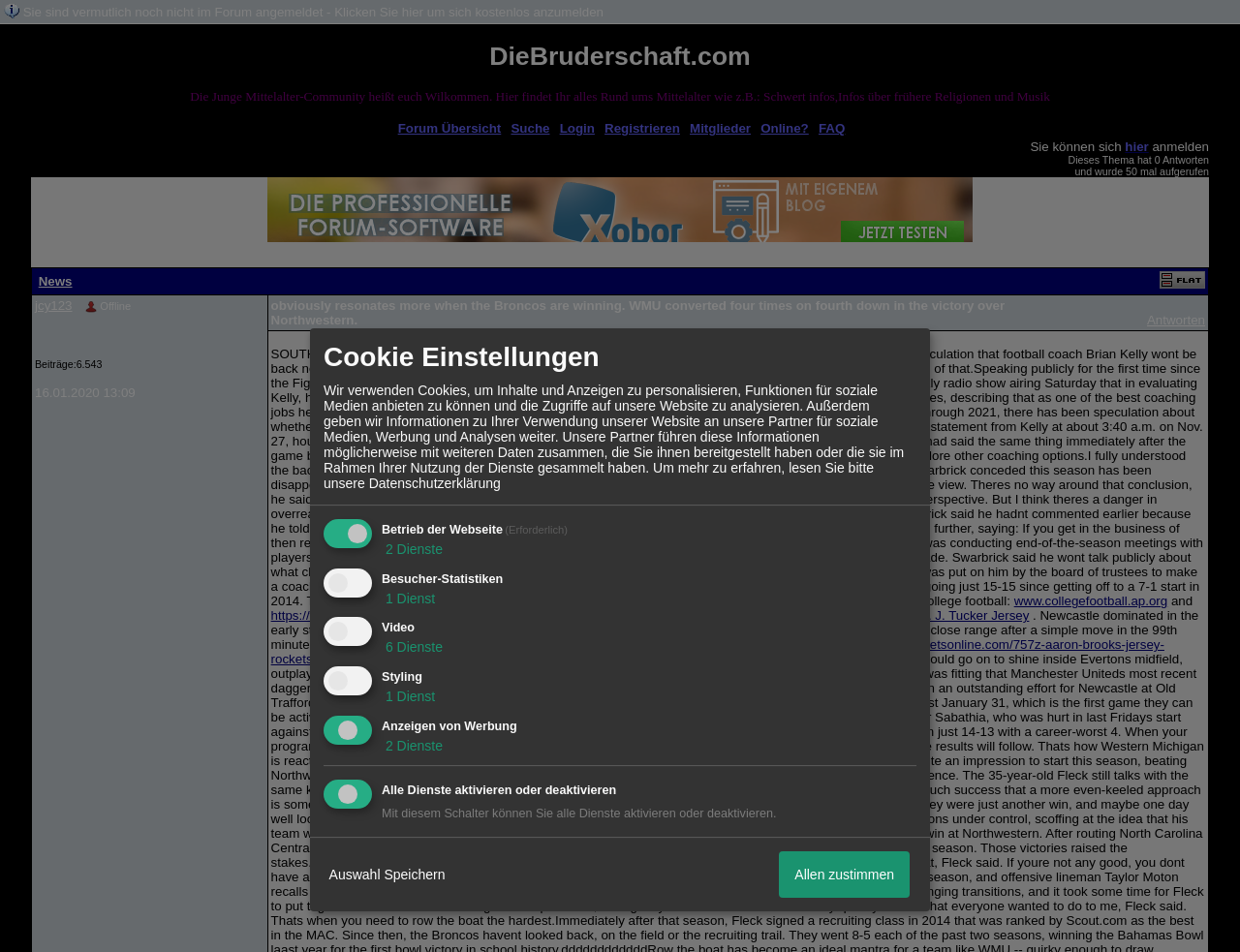Provide the bounding box coordinates of the section that needs to be clicked to accomplish the following instruction: "View the news."

[0.031, 0.288, 0.058, 0.303]